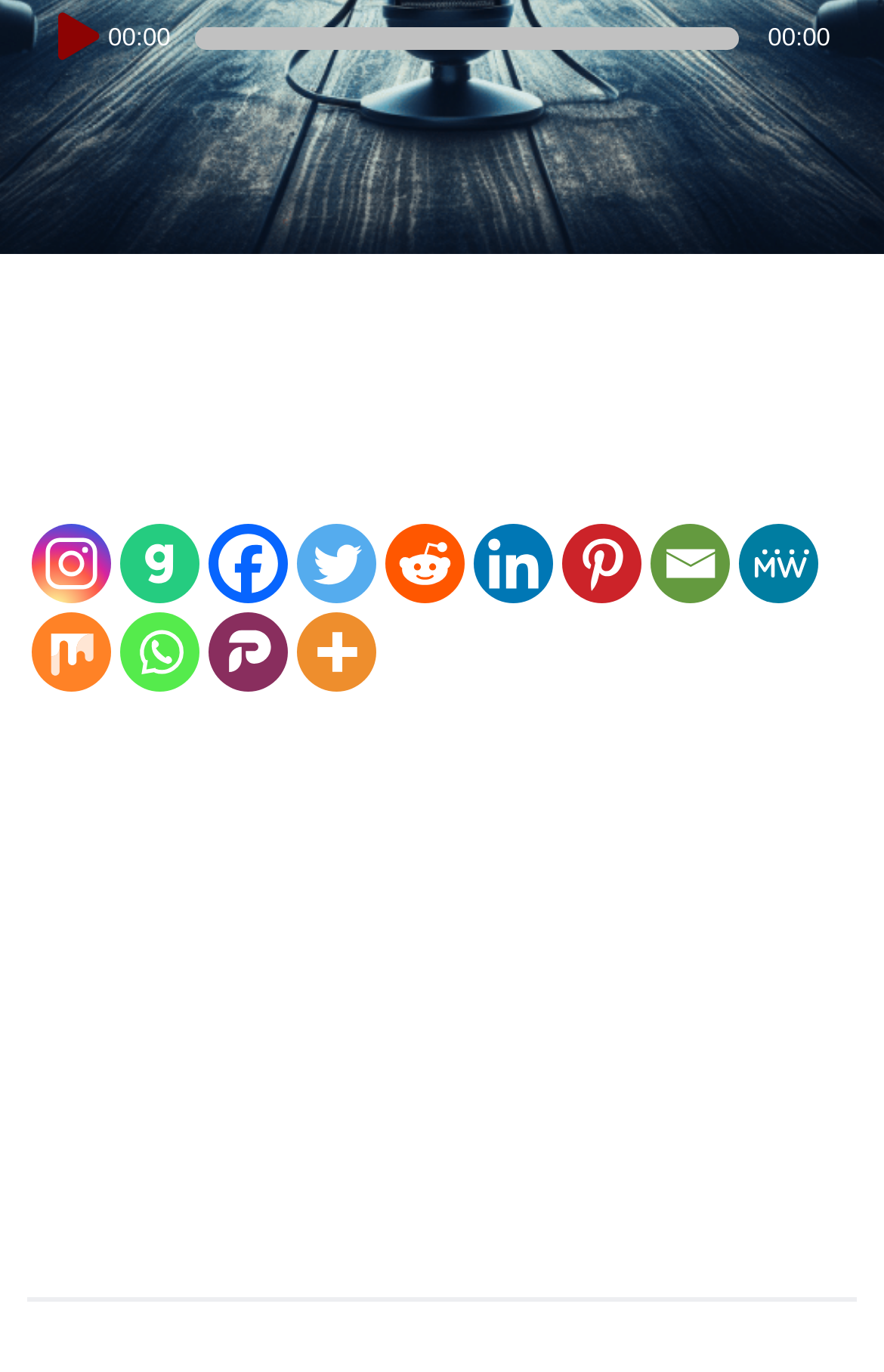Determine the bounding box coordinates for the UI element with the following description: "title="More"". The coordinates should be four float numbers between 0 and 1, represented as [left, top, right, bottom].

[0.335, 0.446, 0.425, 0.504]